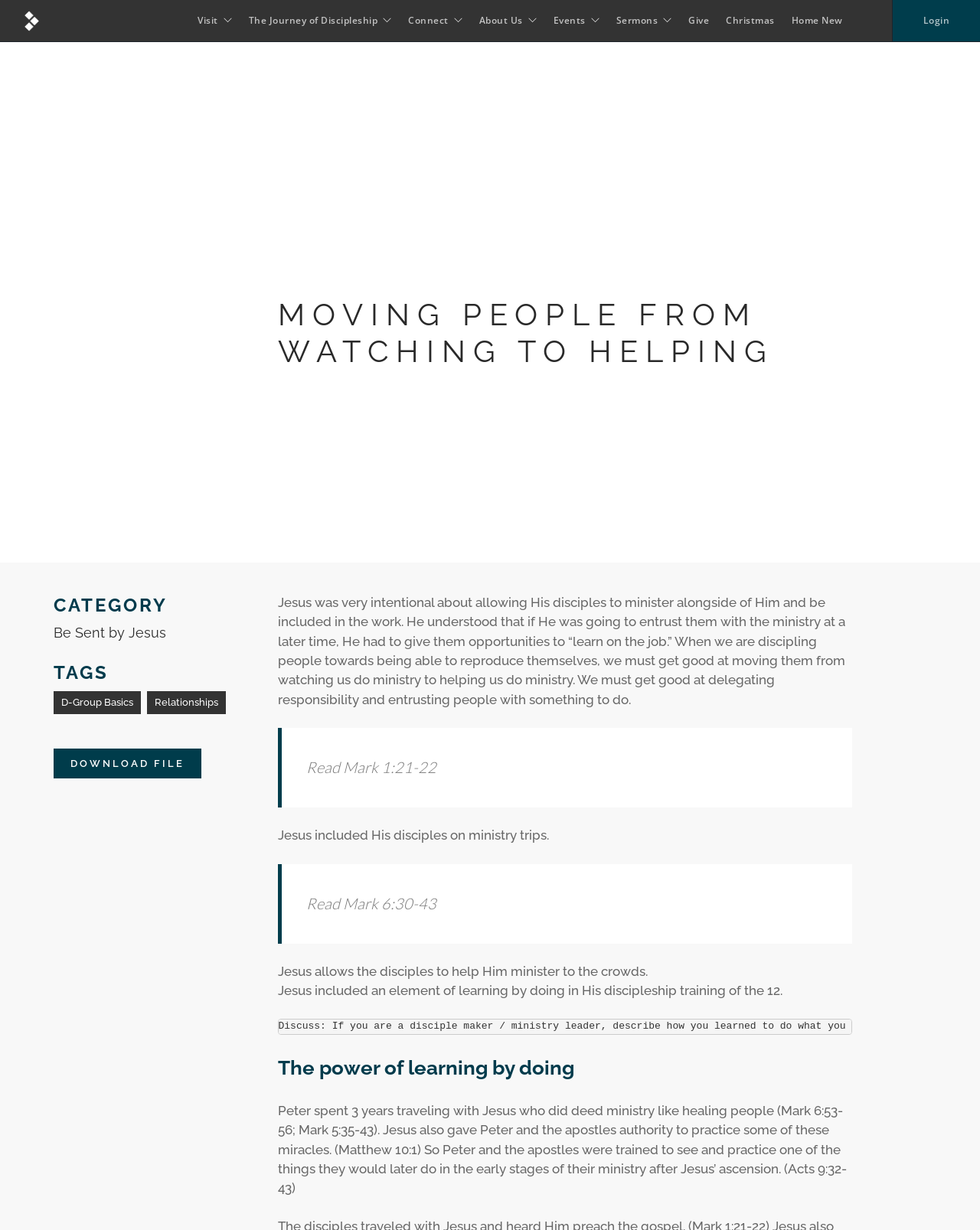Please identify the bounding box coordinates of the element I need to click to follow this instruction: "Learn about problem tree steps".

None